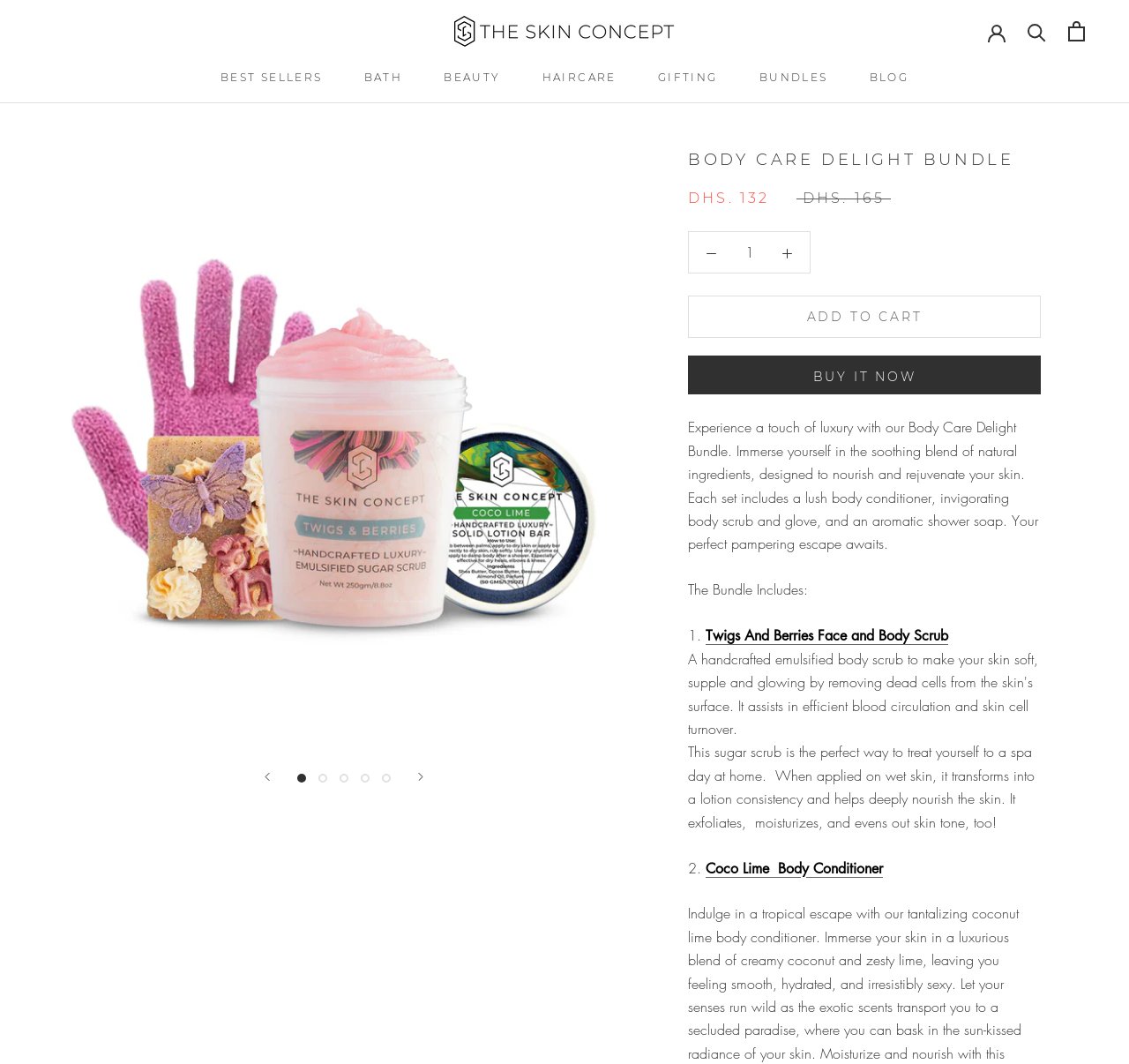Locate the coordinates of the bounding box for the clickable region that fulfills this instruction: "Add the Body Care Delight Bundle to cart".

[0.609, 0.315, 0.922, 0.354]